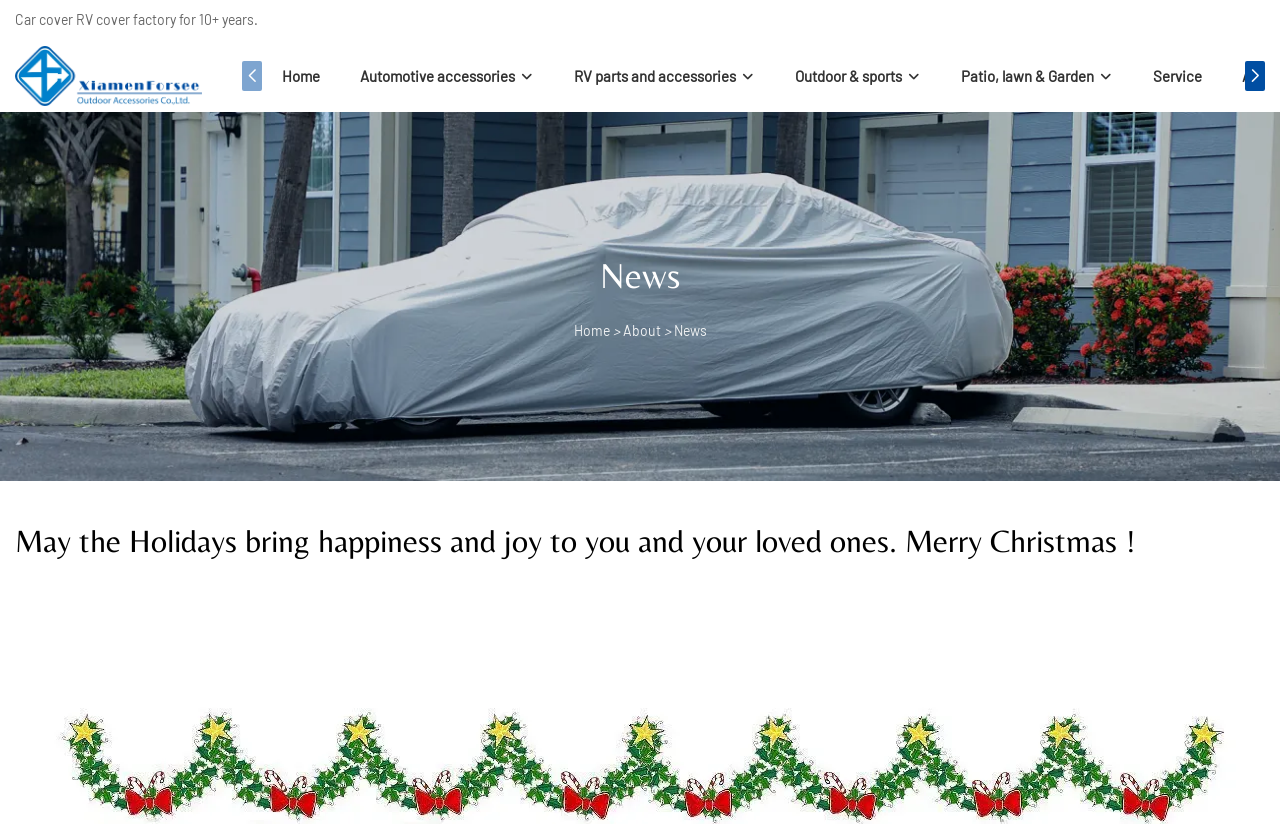Find the bounding box coordinates of the element to click in order to complete this instruction: "Check the date of the University of the Arts article". The bounding box coordinates must be four float numbers between 0 and 1, denoted as [left, top, right, bottom].

None